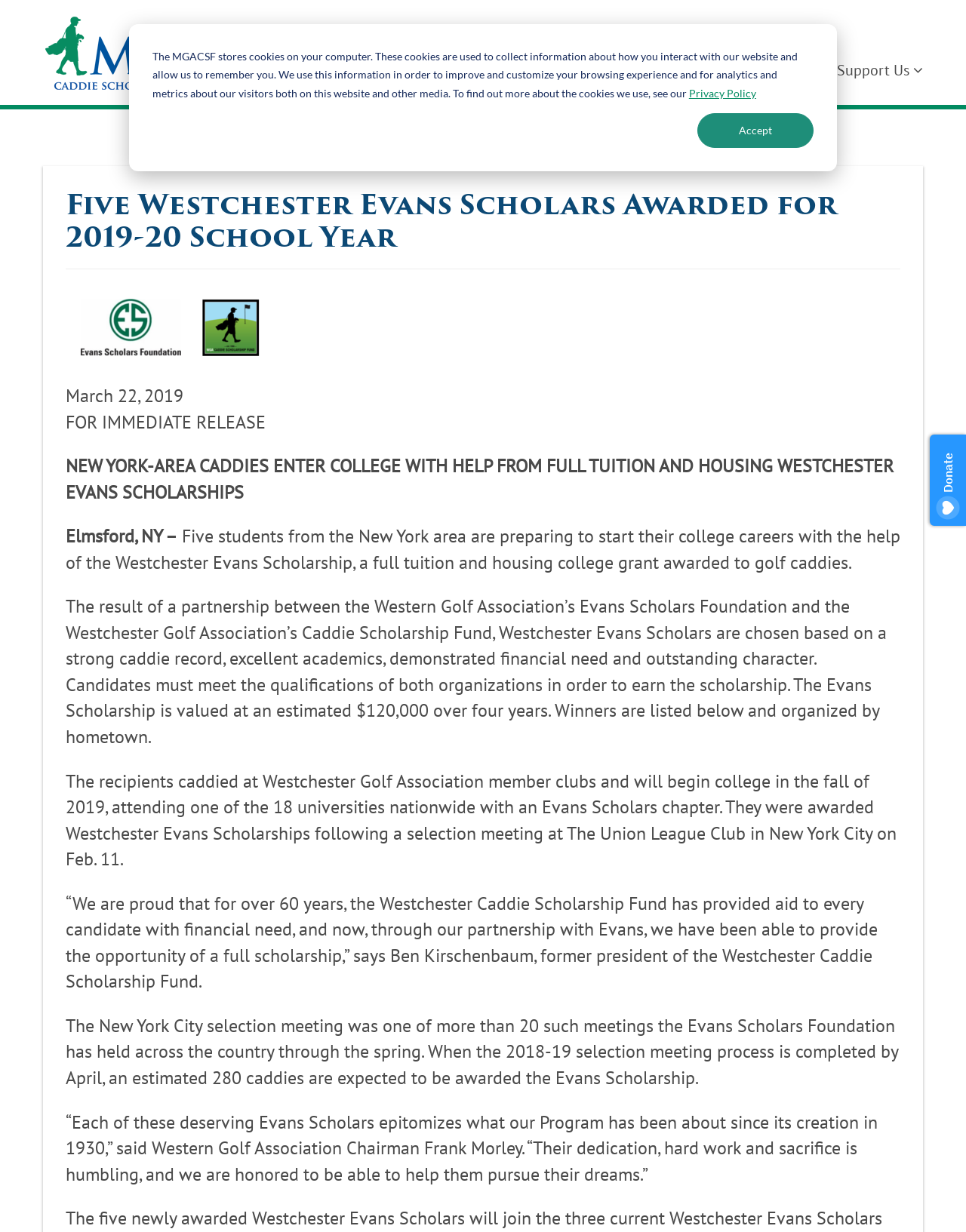How many caddies are expected to be awarded the Evans Scholarship by April?
Provide a fully detailed and comprehensive answer to the question.

The answer can be found in the paragraph that starts with 'The New York City selection meeting was one of more than 20 such meetings the Evans Scholars Foundation has held across the country through the spring...' It is mentioned that an estimated 280 caddies are expected to be awarded the Evans Scholarship by April.